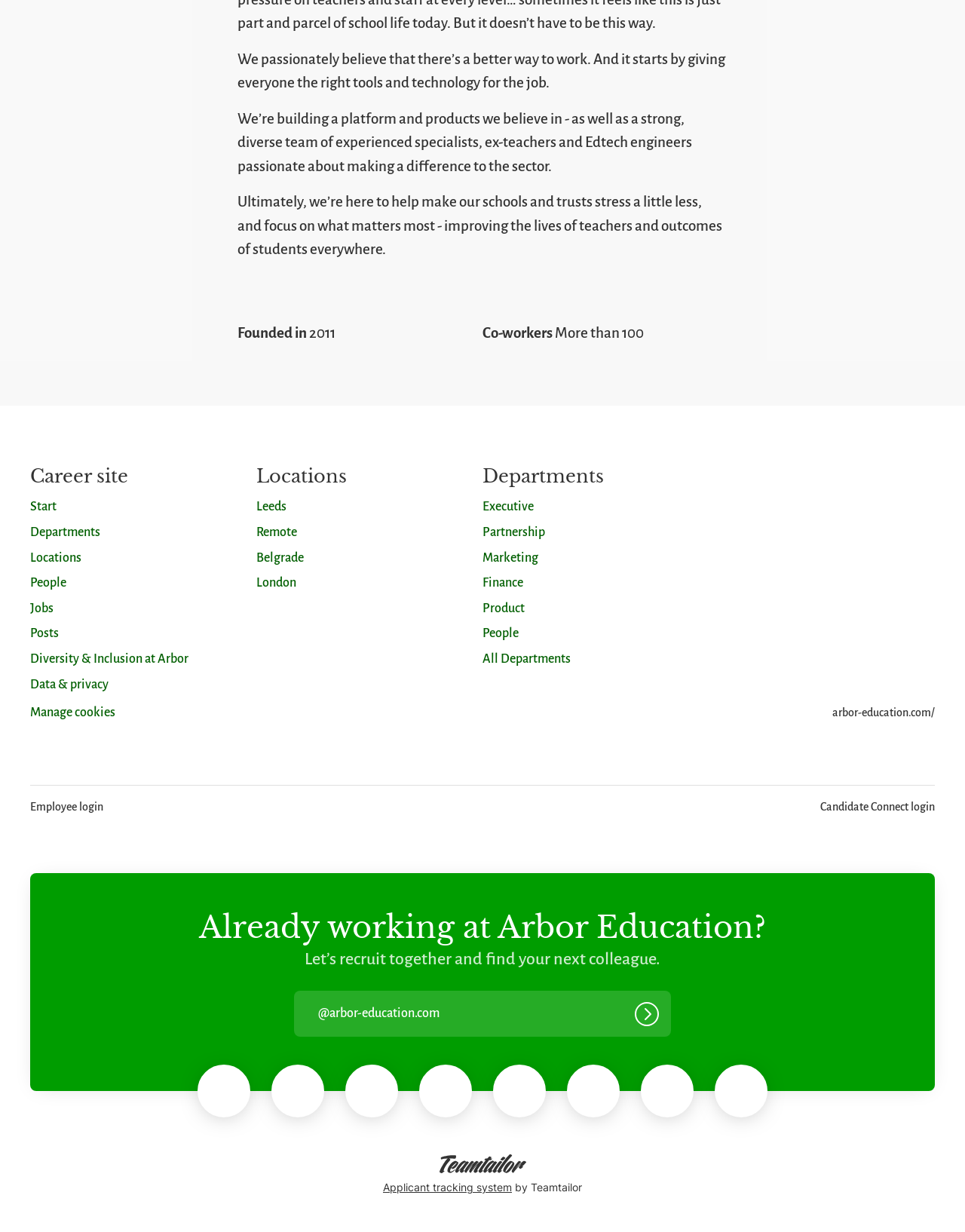What is the 'Career site' section for?
Utilize the image to construct a detailed and well-explained answer.

The 'Career site' section is for job search and recruitment, as it contains links to various departments, locations, and job postings, indicating that it is a career portal for the company.